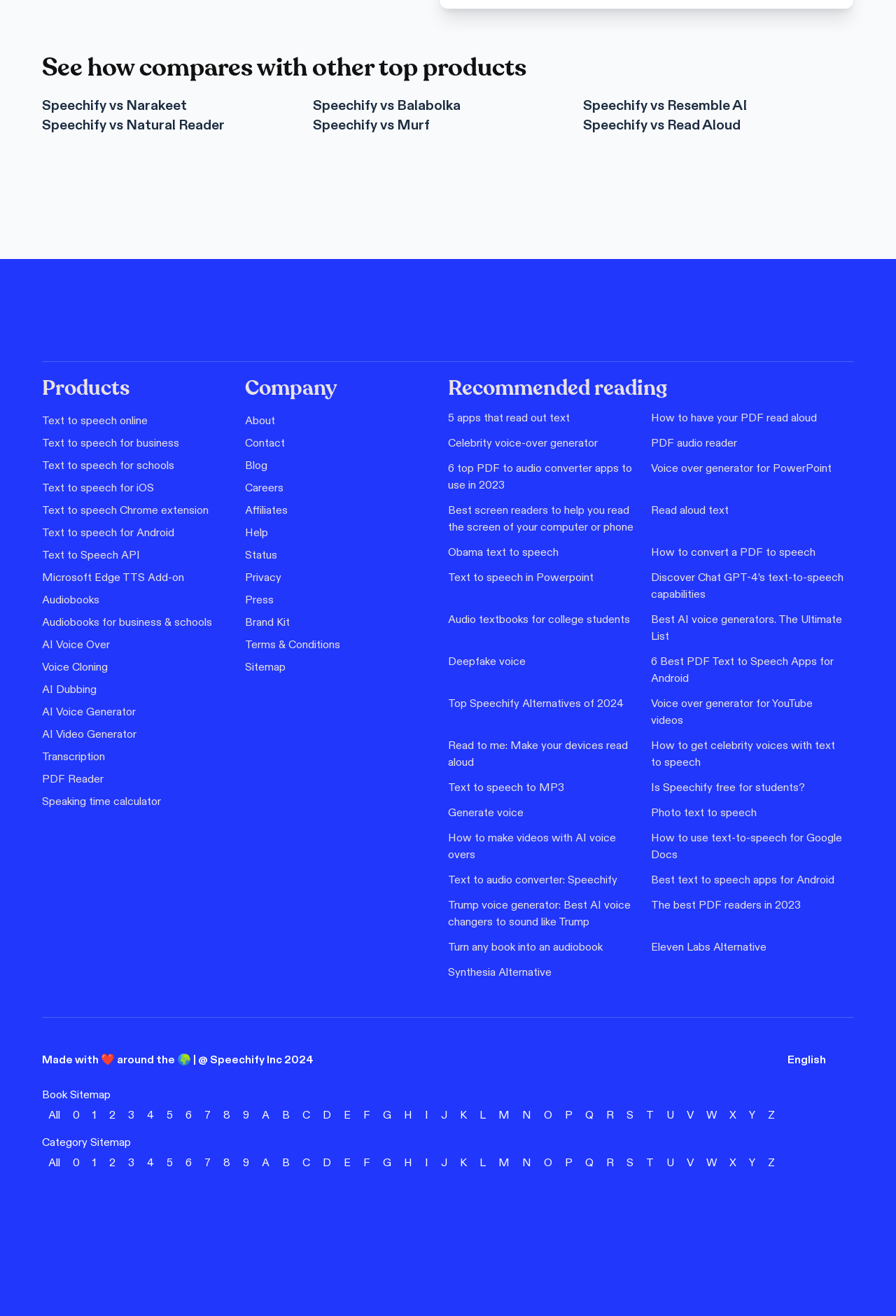Identify the bounding box coordinates of the area you need to click to perform the following instruction: "Learn more about Text to Speech Online".

[0.047, 0.315, 0.165, 0.325]